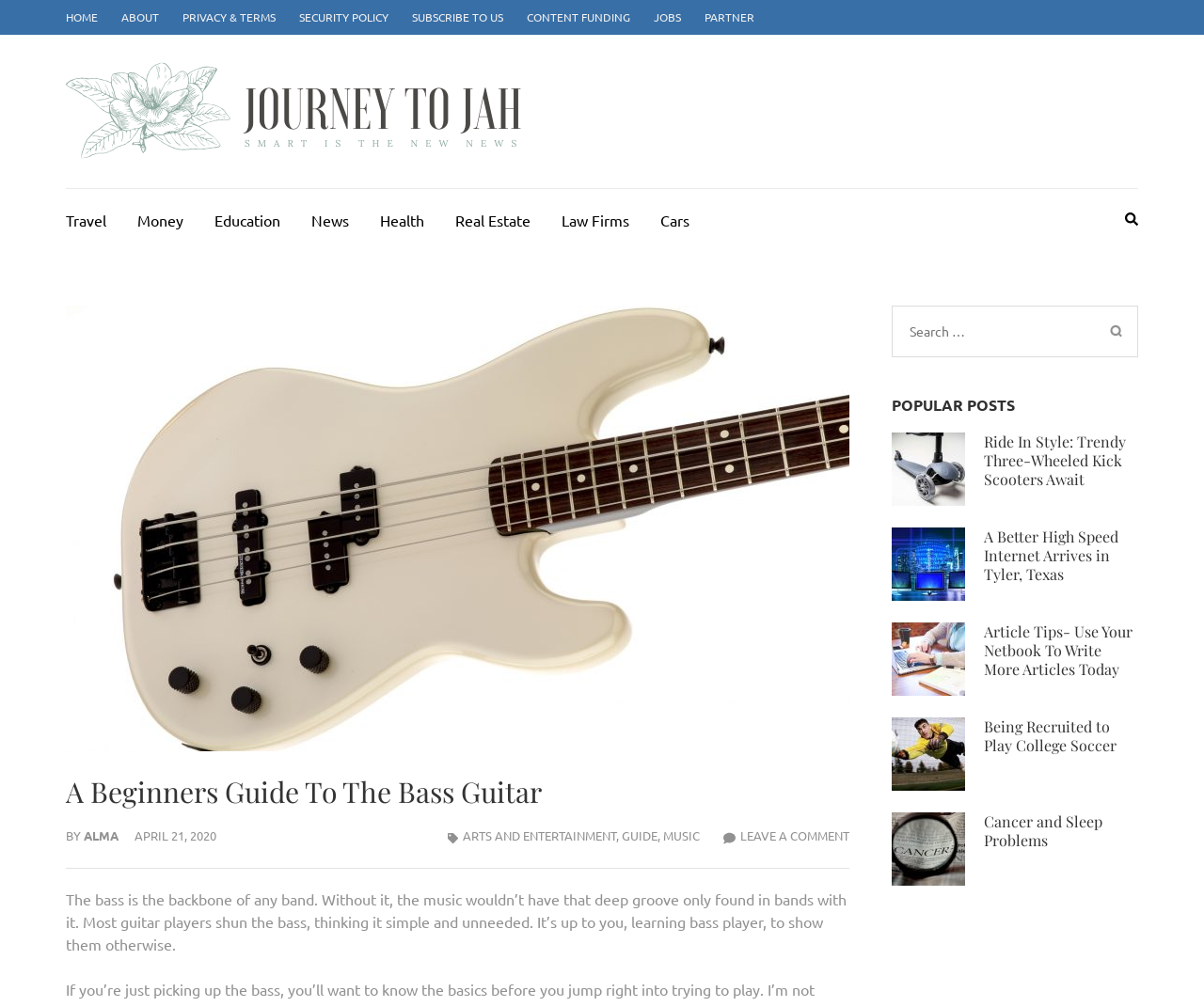Please specify the bounding box coordinates of the element that should be clicked to execute the given instruction: 'Click on the 'SUBSCRIBE TO US' link'. Ensure the coordinates are four float numbers between 0 and 1, expressed as [left, top, right, bottom].

[0.342, 0.009, 0.418, 0.024]